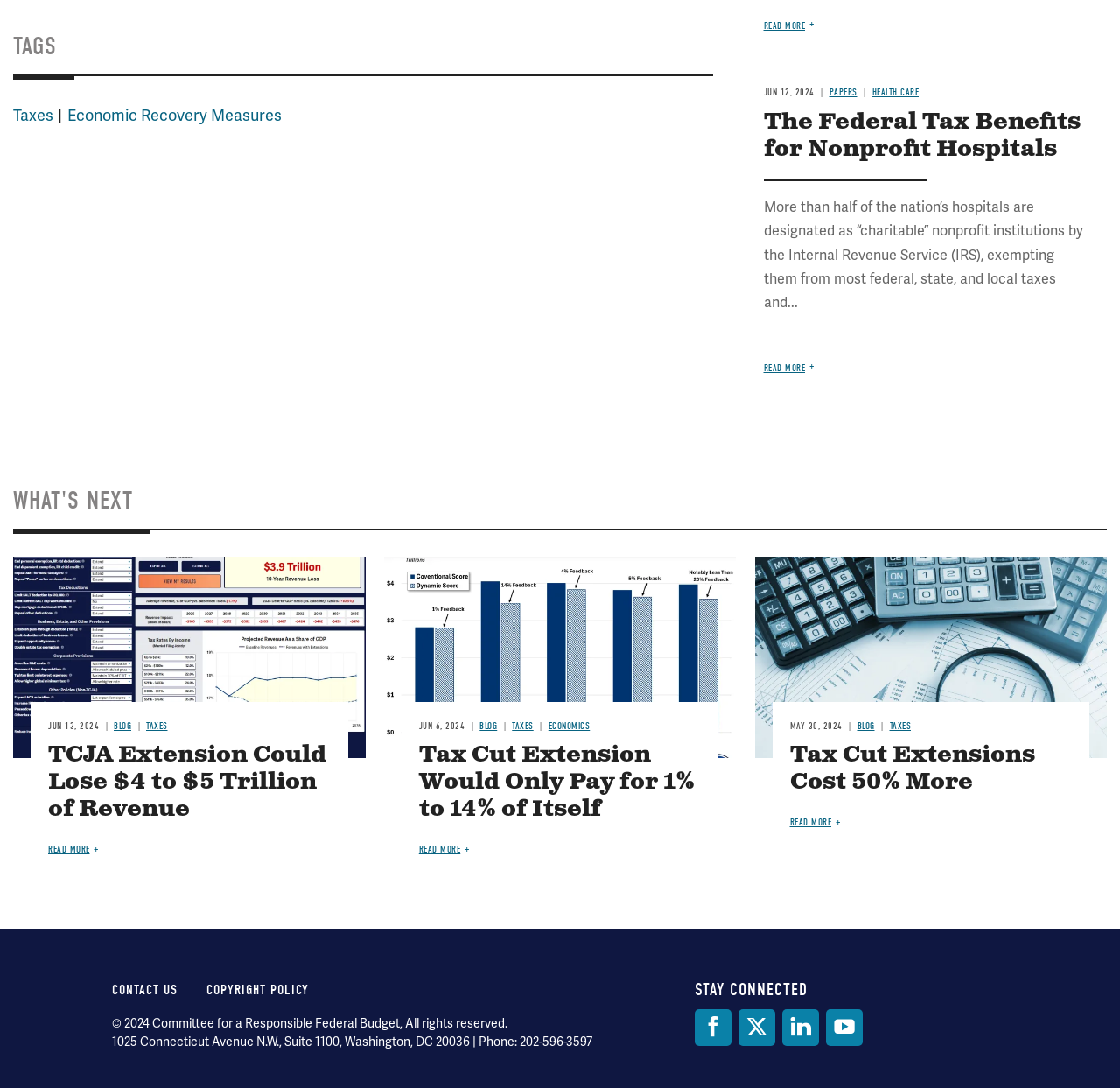What social media platforms are available?
Relying on the image, give a concise answer in one word or a brief phrase.

Facebook, Twitter, LinkedIn, YouTube